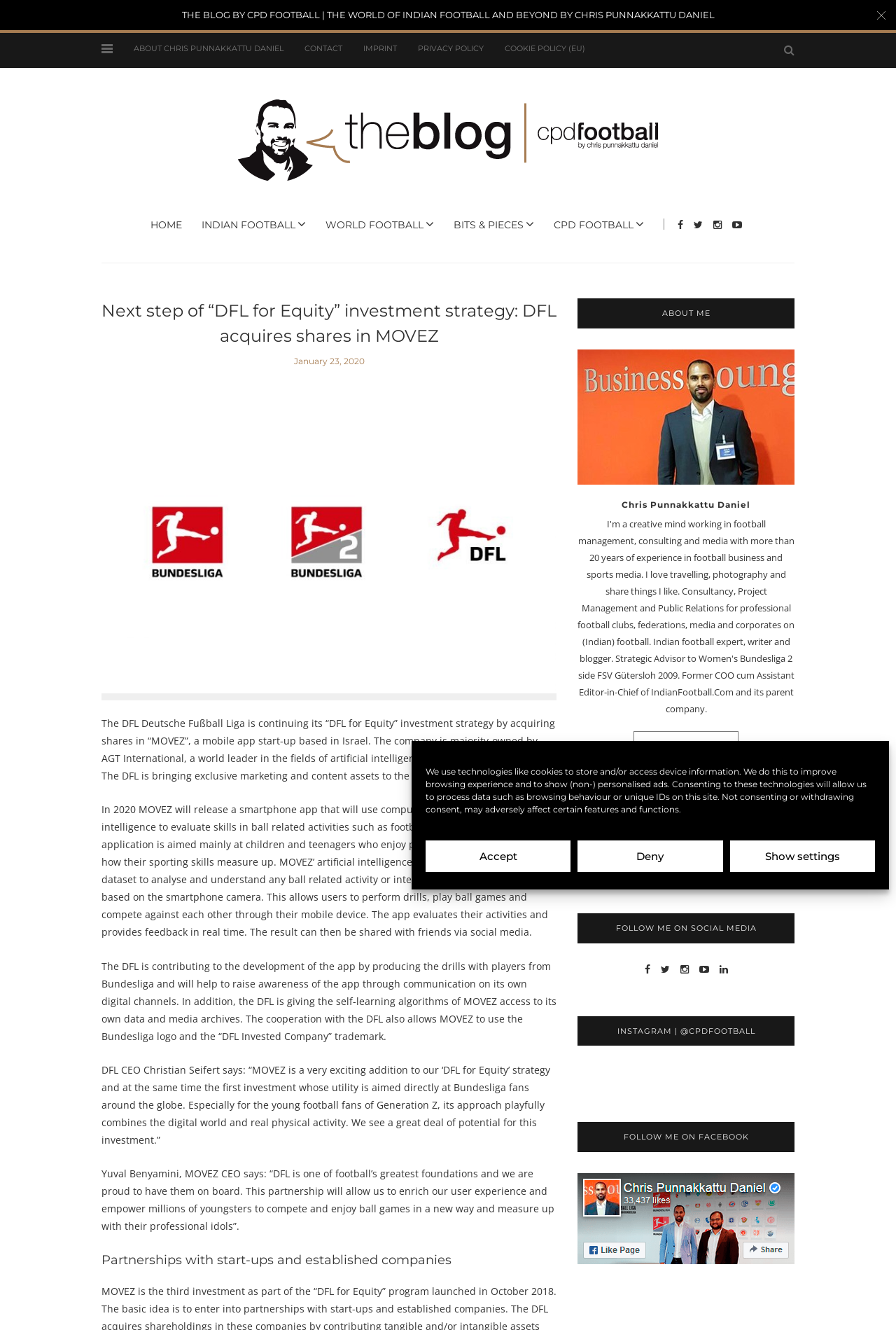Please identify the bounding box coordinates of the element's region that I should click in order to complete the following instruction: "Click the 'ABOUT CHRIS PUNNAKKATTU DANIEL' link". The bounding box coordinates consist of four float numbers between 0 and 1, i.e., [left, top, right, bottom].

[0.149, 0.033, 0.316, 0.04]